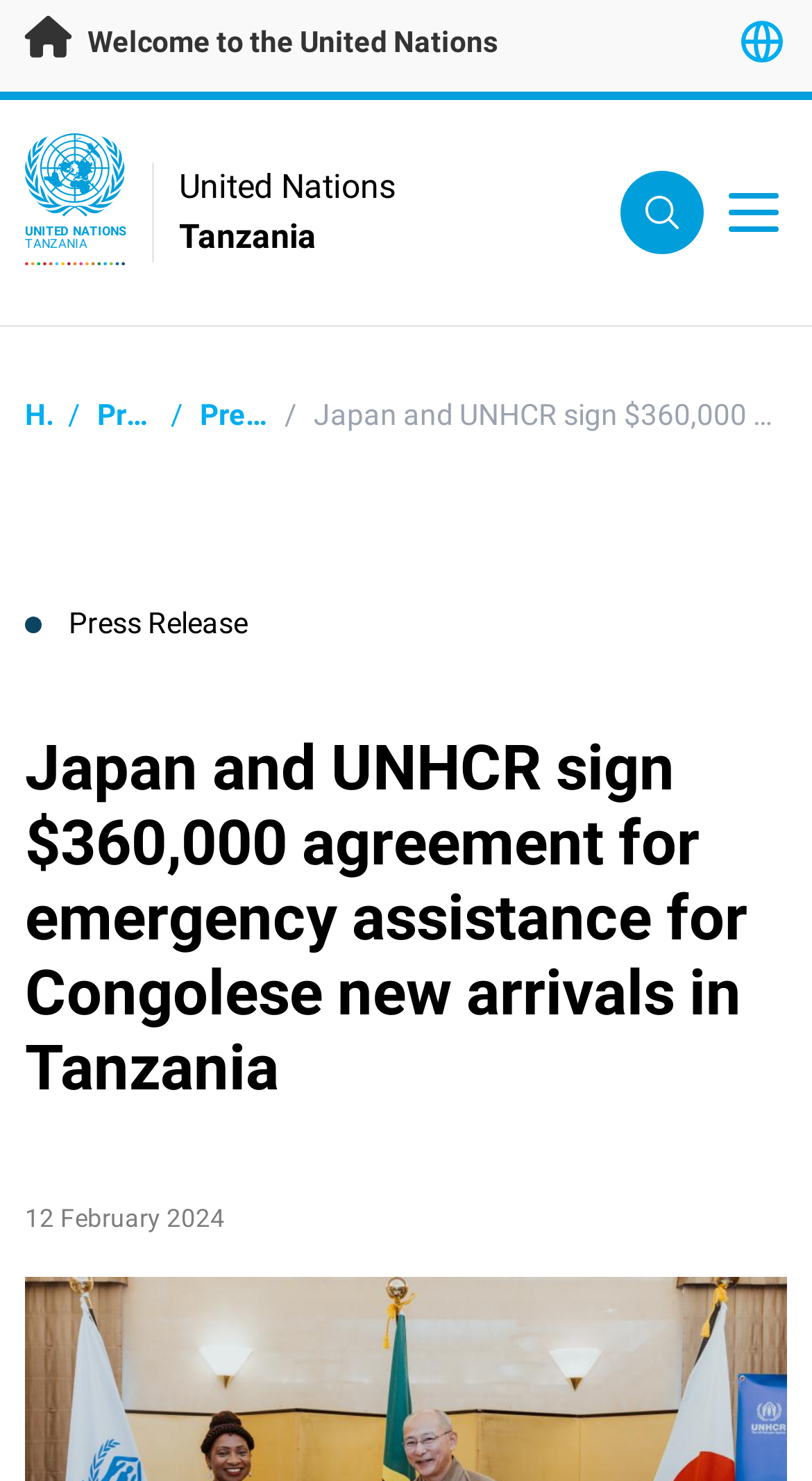Locate the bounding box of the UI element described in the following text: "Welcome to the United Nations".

[0.031, 0.017, 0.613, 0.039]